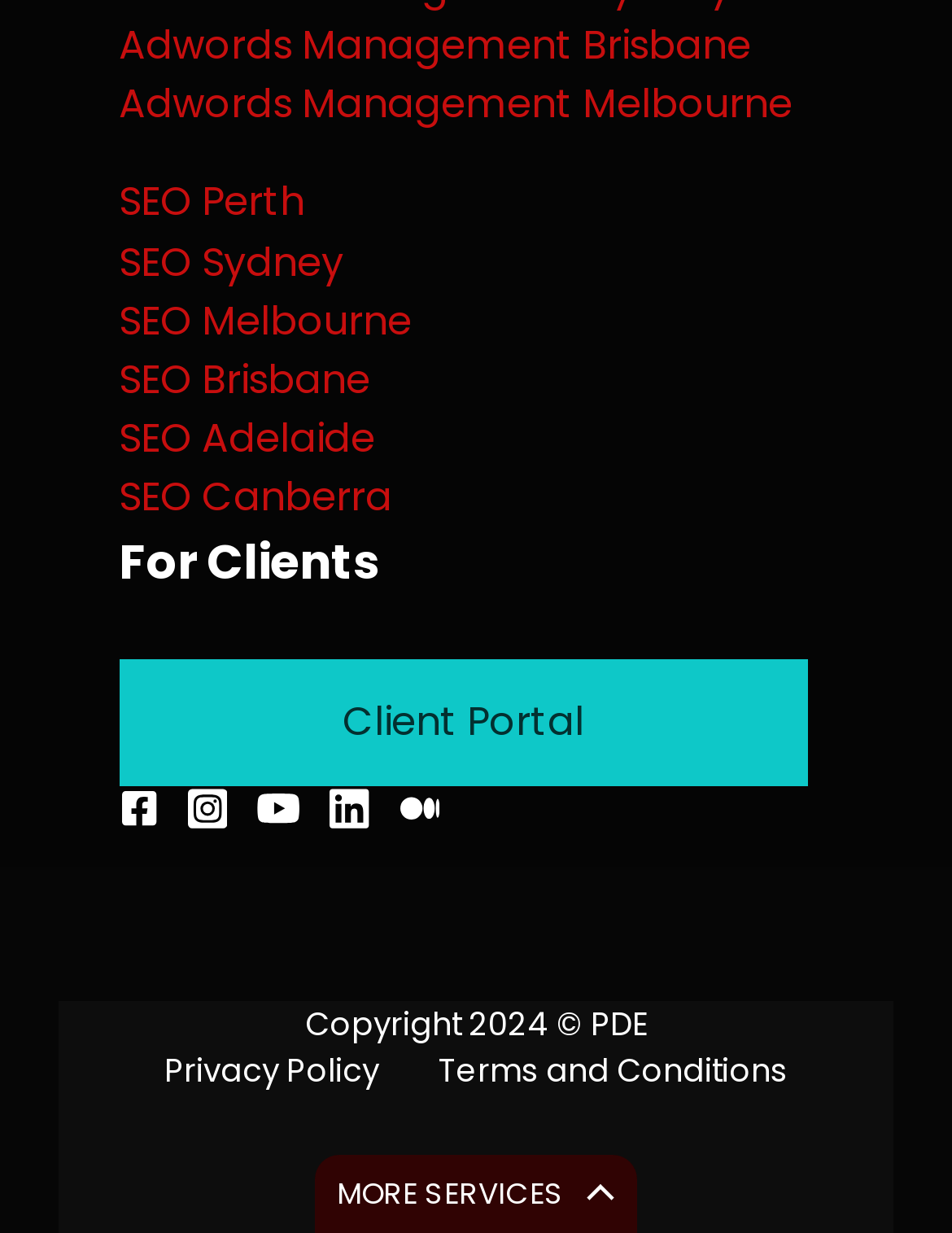Identify the bounding box coordinates of the region that should be clicked to execute the following instruction: "Follow us on Facebook".

[0.125, 0.64, 0.166, 0.672]